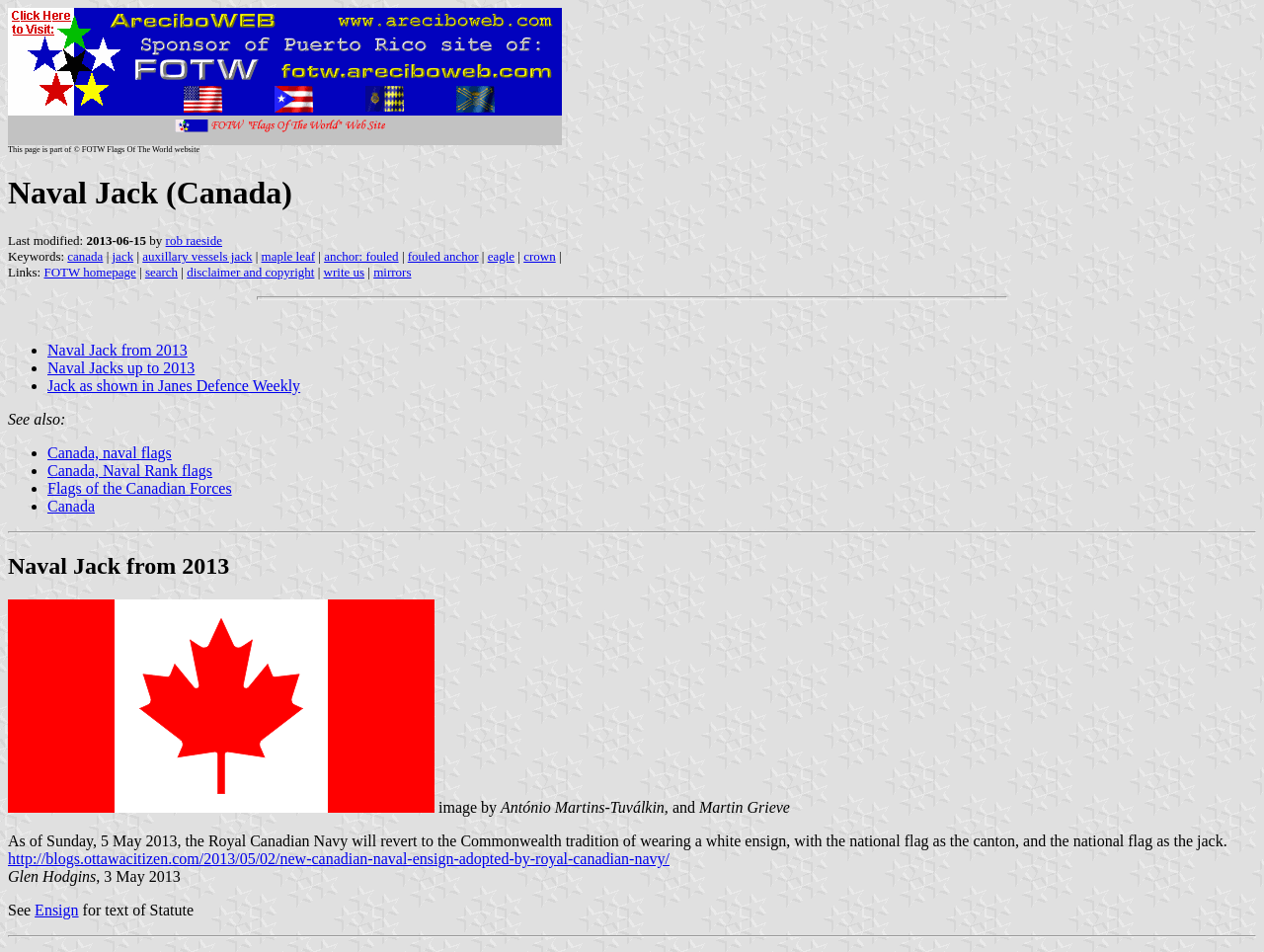Write a detailed summary of the webpage, including text, images, and layout.

The webpage is about the Naval Jack of Canada. At the top, there is a link with an associated image, followed by a superscript and a copyright notice. The main heading "Naval Jack (Canada)" is centered at the top of the page. Below the heading, there is a section with information about the last modification date, author, and keywords related to the topic.

The keywords are listed horizontally, separated by vertical lines, and include terms like "canada", "jack", "maple leaf", and "anchor: fouled". Below the keywords, there are links to other related pages, such as the FOTW homepage, search, and disclaimer and copyright information.

The main content of the page is divided into sections, separated by horizontal lines. The first section lists several links to related topics, including Naval Jacks from 2013 and Canada's naval flags. The second section has a heading "Naval Jack from 2013" and features an image of the Canadian Forces Naval Jack, along with information about the image and its creators.

Below the image, there is a paragraph of text describing the changes to the Royal Canadian Navy's ensign and jack, effective from May 2013. The text includes a link to a news article about the change. The page also includes a section with information about the author and date of the article, as well as a link to a related topic, "Ensign". The page ends with a horizontal separator line.